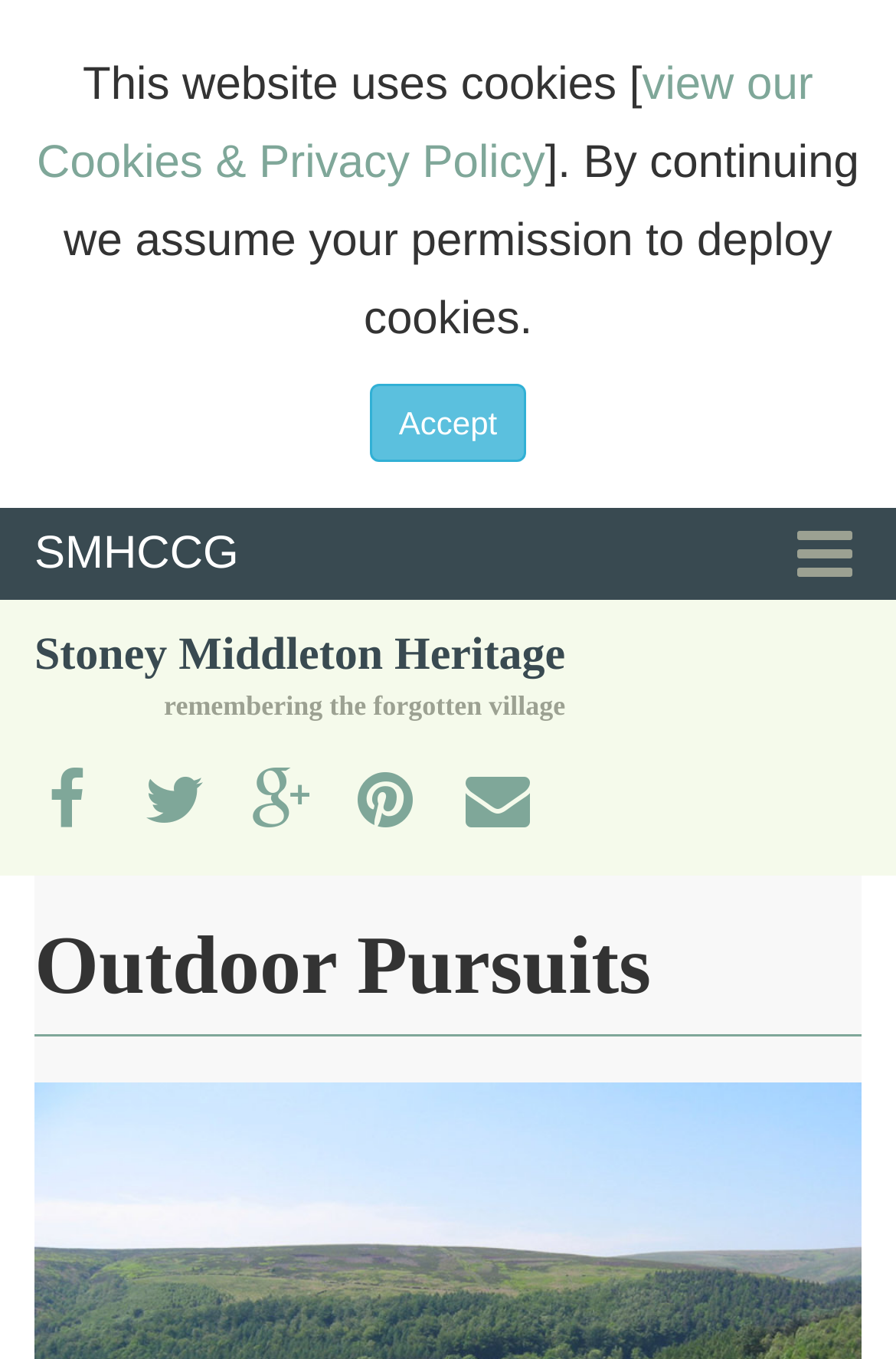Please answer the following question using a single word or phrase: 
What is the main category of the webpage?

Outdoor Pursuits